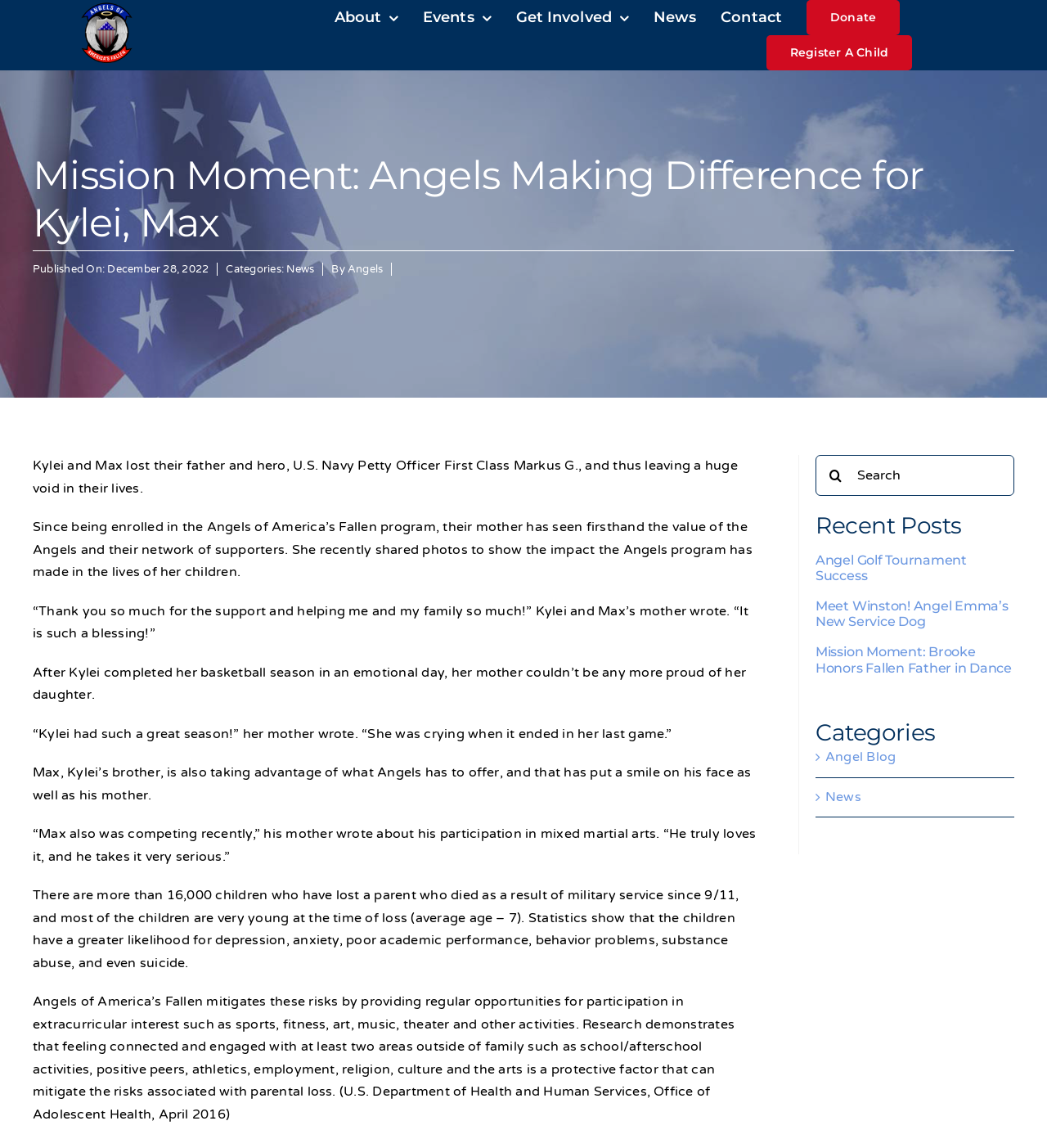What is the average age of children who lose a parent due to military service?
Deliver a detailed and extensive answer to the question.

The webpage provides statistics about children who lose a parent due to military service. According to the text, the average age of these children is 7.